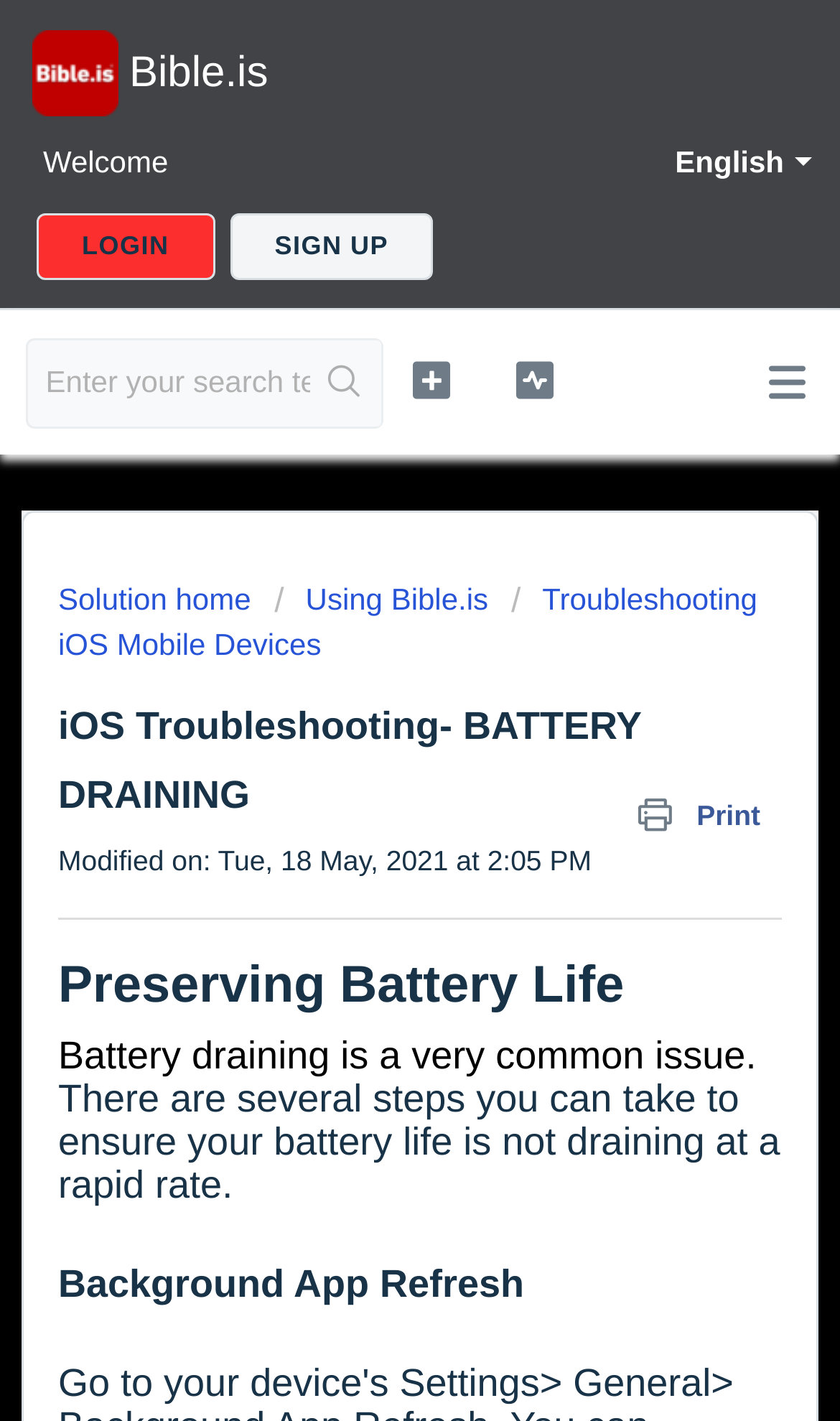Determine the bounding box coordinates for the area that needs to be clicked to fulfill this task: "Follow us on LinkedIn". The coordinates must be given as four float numbers between 0 and 1, i.e., [left, top, right, bottom].

None